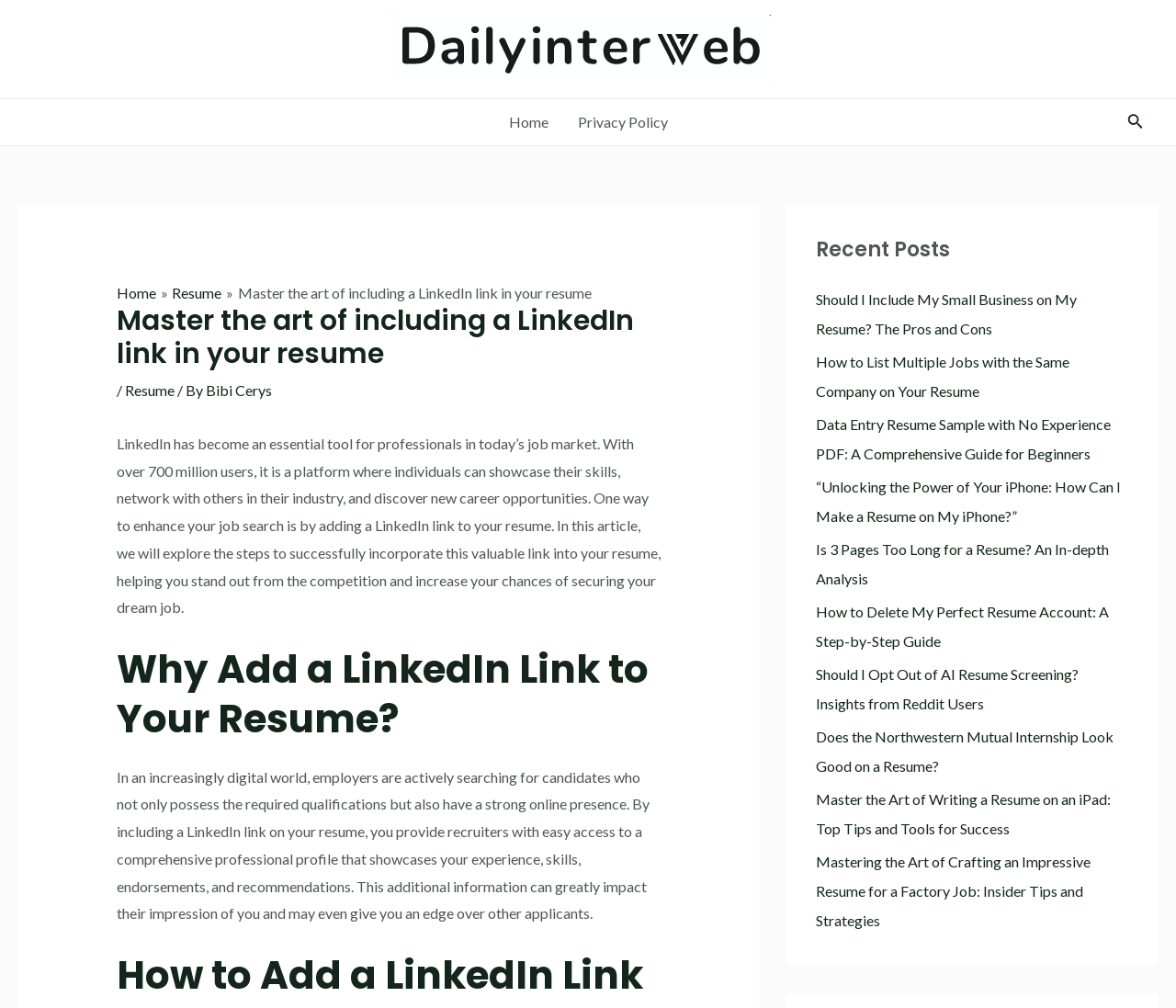Identify the bounding box coordinates of the region that needs to be clicked to carry out this instruction: "Read the article 'Should I Include My Small Business on My Resume? The Pros and Cons'". Provide these coordinates as four float numbers ranging from 0 to 1, i.e., [left, top, right, bottom].

[0.694, 0.288, 0.916, 0.335]